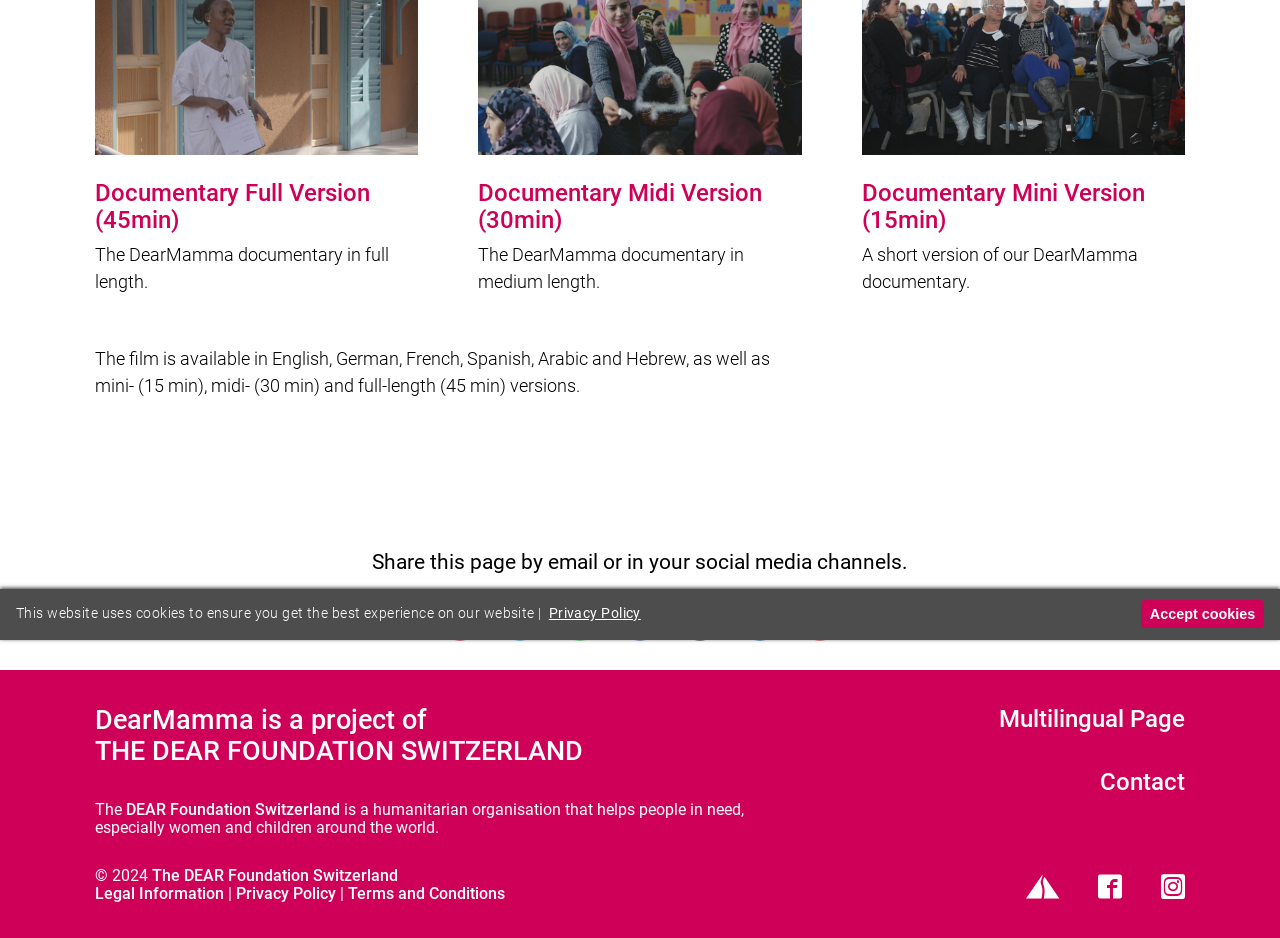Identify the bounding box coordinates of the HTML element based on this description: "Terms and Conditions".

[0.272, 0.943, 0.395, 0.963]